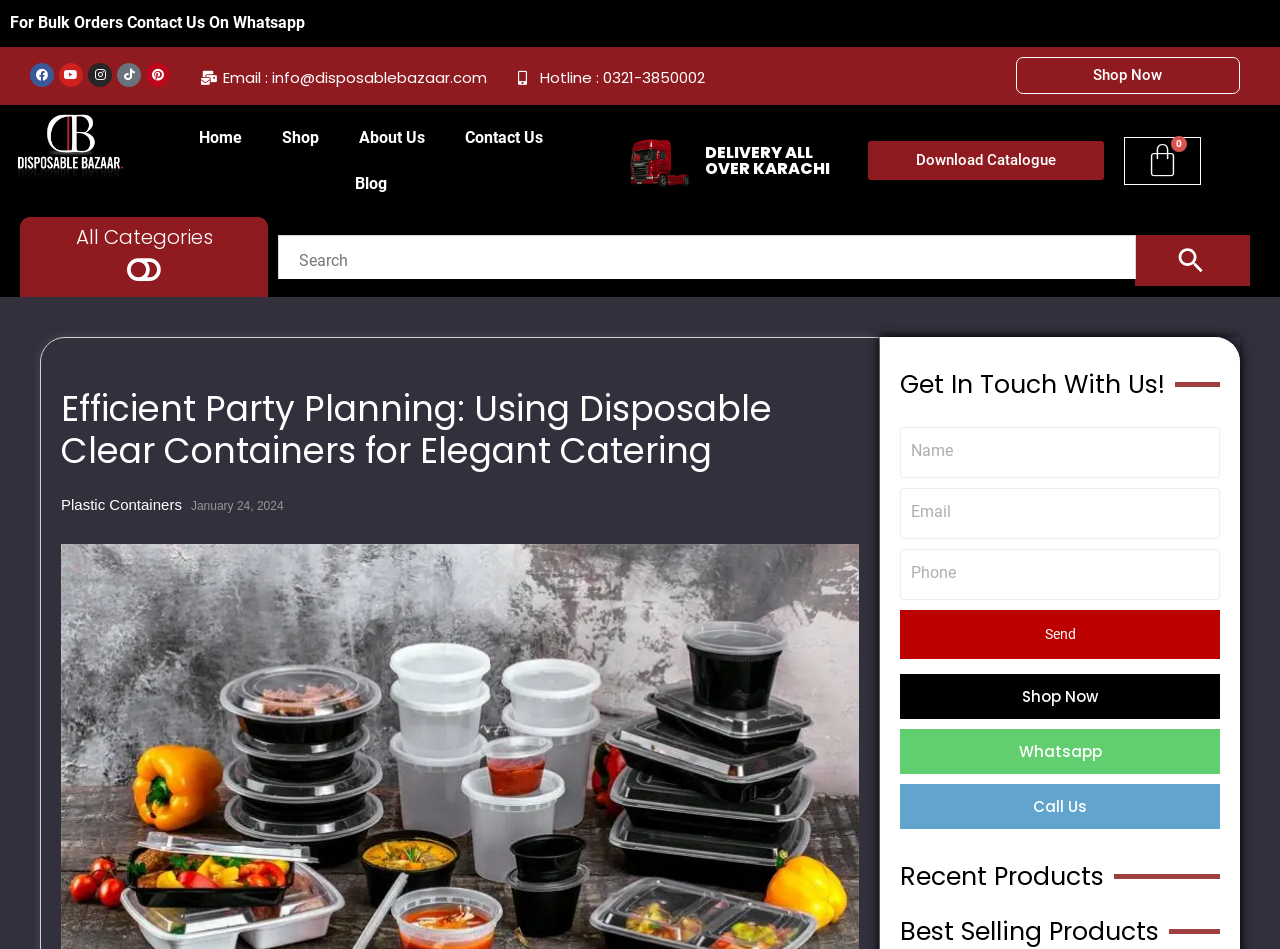Determine the bounding box coordinates for the area that should be clicked to carry out the following instruction: "Contact us on Whatsapp".

[0.008, 0.014, 0.238, 0.034]